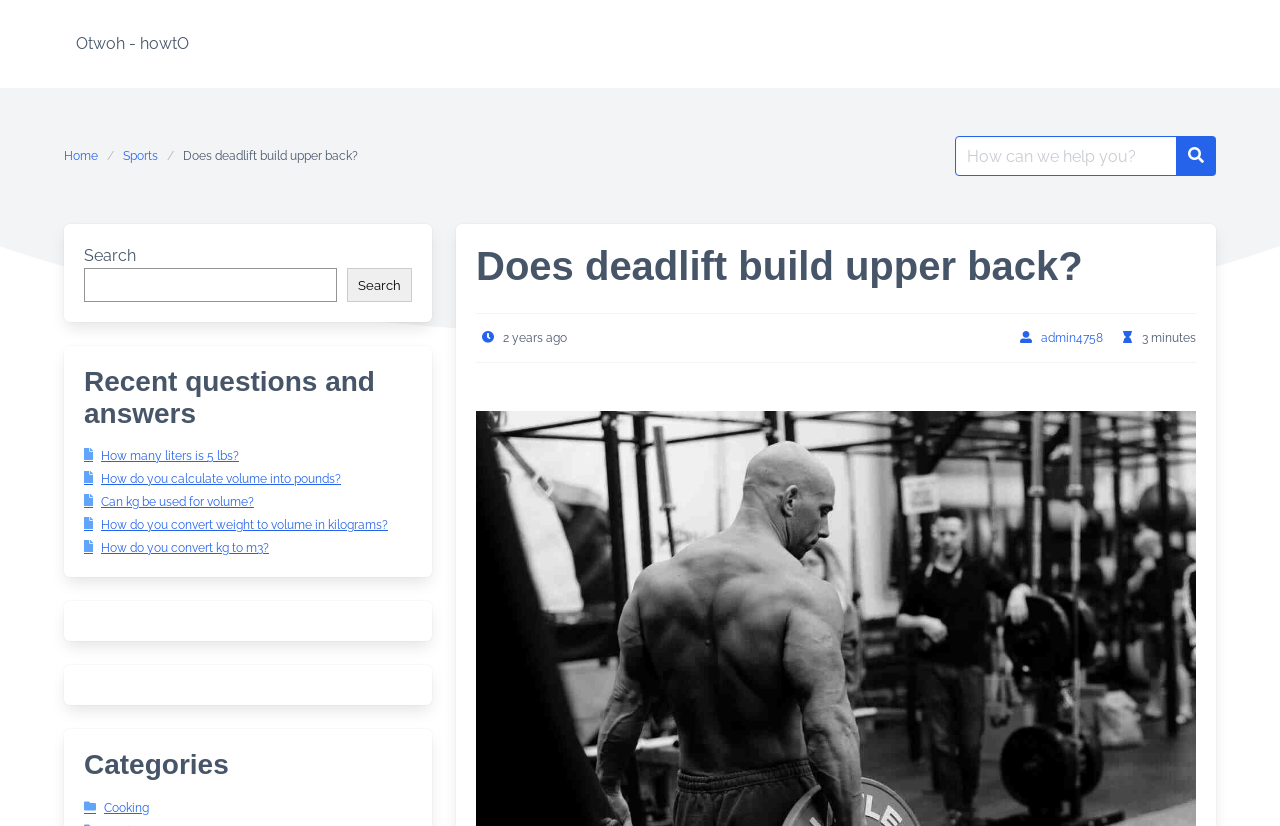How many recent questions are shown on the webpage?
Refer to the screenshot and respond with a concise word or phrase.

5